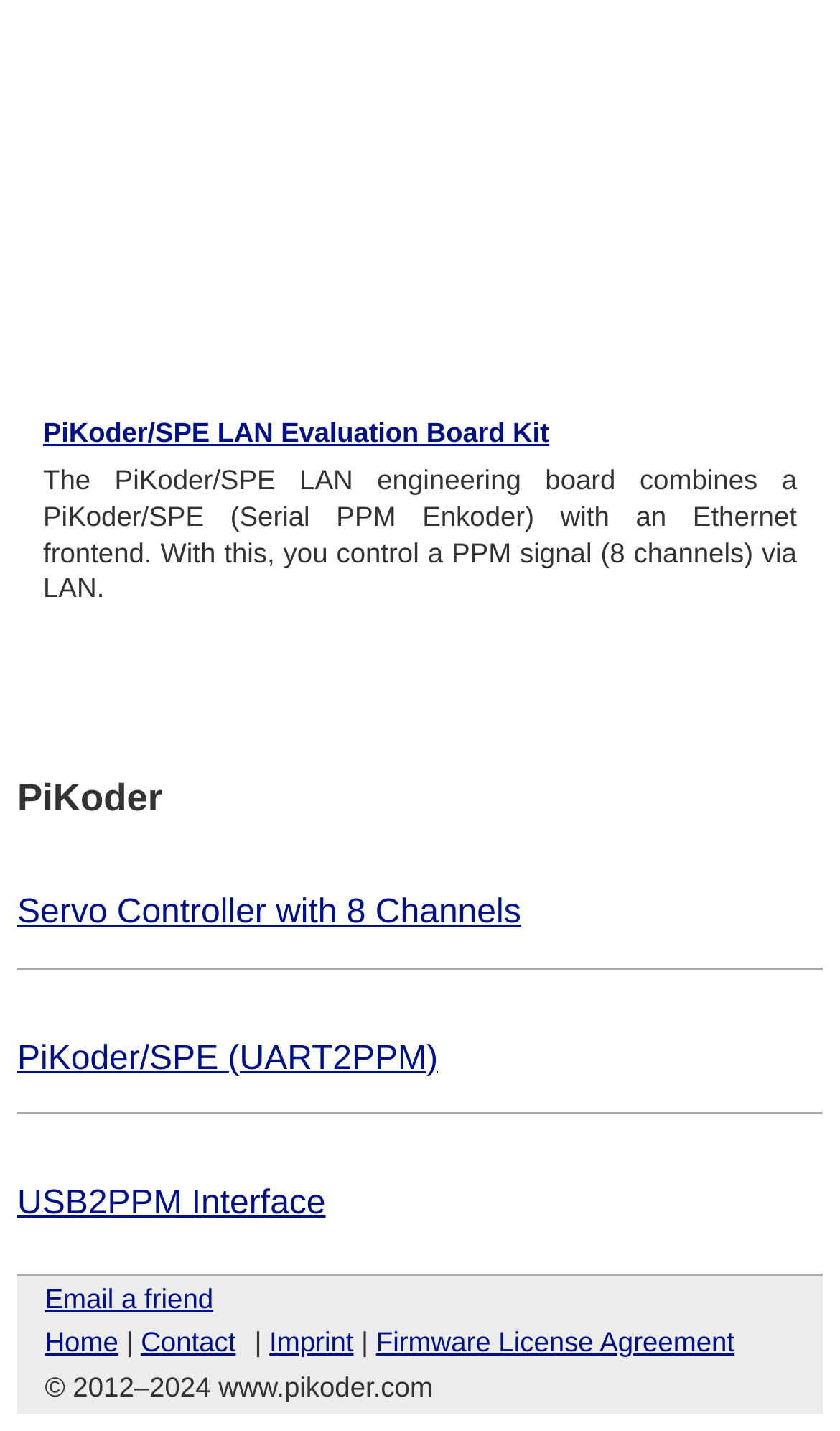Please determine the bounding box coordinates of the element's region to click in order to carry out the following instruction: "Click on the link to learn more about PiKoder/SPE LAN Evaluation Board Kit". The coordinates should be four float numbers between 0 and 1, i.e., [left, top, right, bottom].

[0.051, 0.291, 0.654, 0.313]